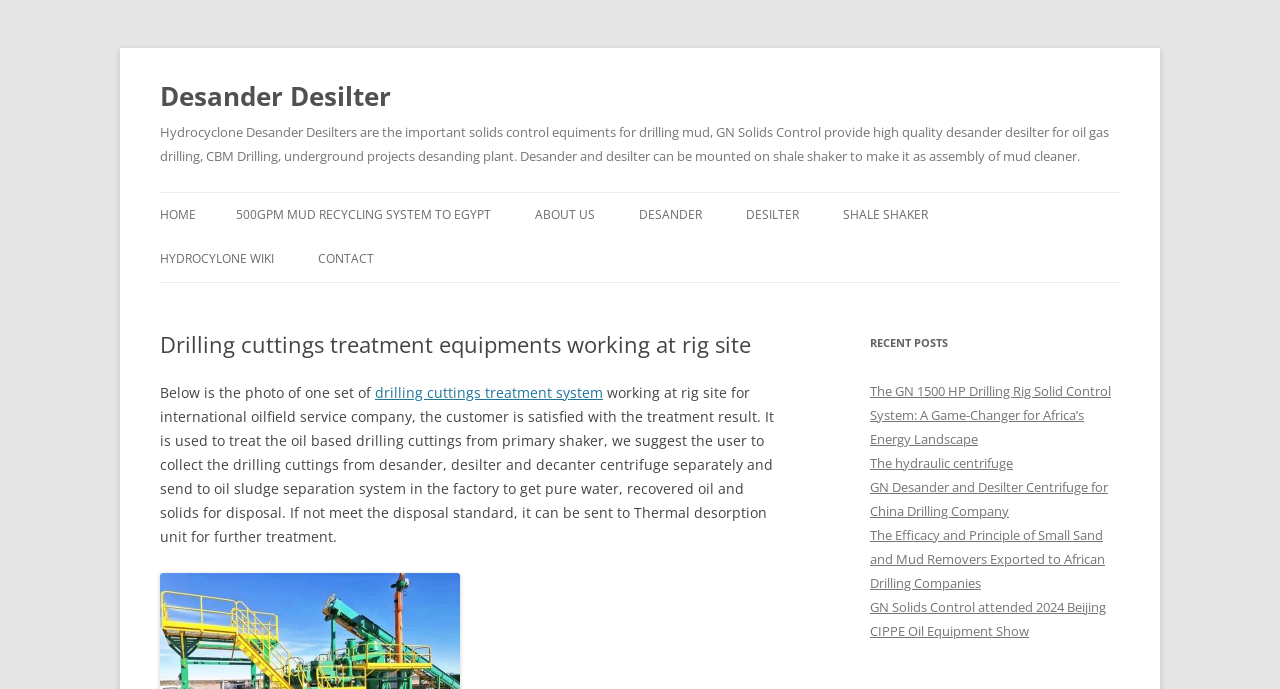Construct a comprehensive description capturing every detail on the webpage.

The webpage is about drilling cuttings treatment equipment, specifically Desander Desilter, and its application in the oil and gas industry. At the top, there is a heading "Desander Desilter" with a link to the same title. Below it, there is a longer heading that describes the importance of Hydrocyclone Desander Desilters in drilling mud and their application in oil gas drilling, CBM Drilling, and underground projects.

On the top-right side, there are several links, including "HOME", "500GPM MUD RECYCLING SYSTEM TO EGYPT", "ABOUT US", "DESANDER", "DESILTER", "SHALE SHAKER", and "CONTACT". These links are arranged horizontally, with "HOME" on the left and "CONTACT" on the right.

Below these links, there is a section with a heading "Drilling cuttings treatment equipments working at rig site". This section contains a photo of a drilling cuttings treatment system, accompanied by a description of its application and treatment process. The text explains that the system is used to treat oil-based drilling cuttings and suggests a process for disposing of the treated materials.

On the right side of the page, there is a section with a heading "RECENT POSTS". This section contains four links to recent articles, including "The GN 1500 HP Drilling Rig Solid Control System: A Game-Changer for Africa’s Energy Landscape", "The hydraulic centrifuge", "GN Desander and Desilter Centrifuge for China Drilling Company", and "The Efficacy and Principle of Small Sand and Mud Removers Exported to African Drilling Companies". These links are arranged vertically, with the most recent post at the top.